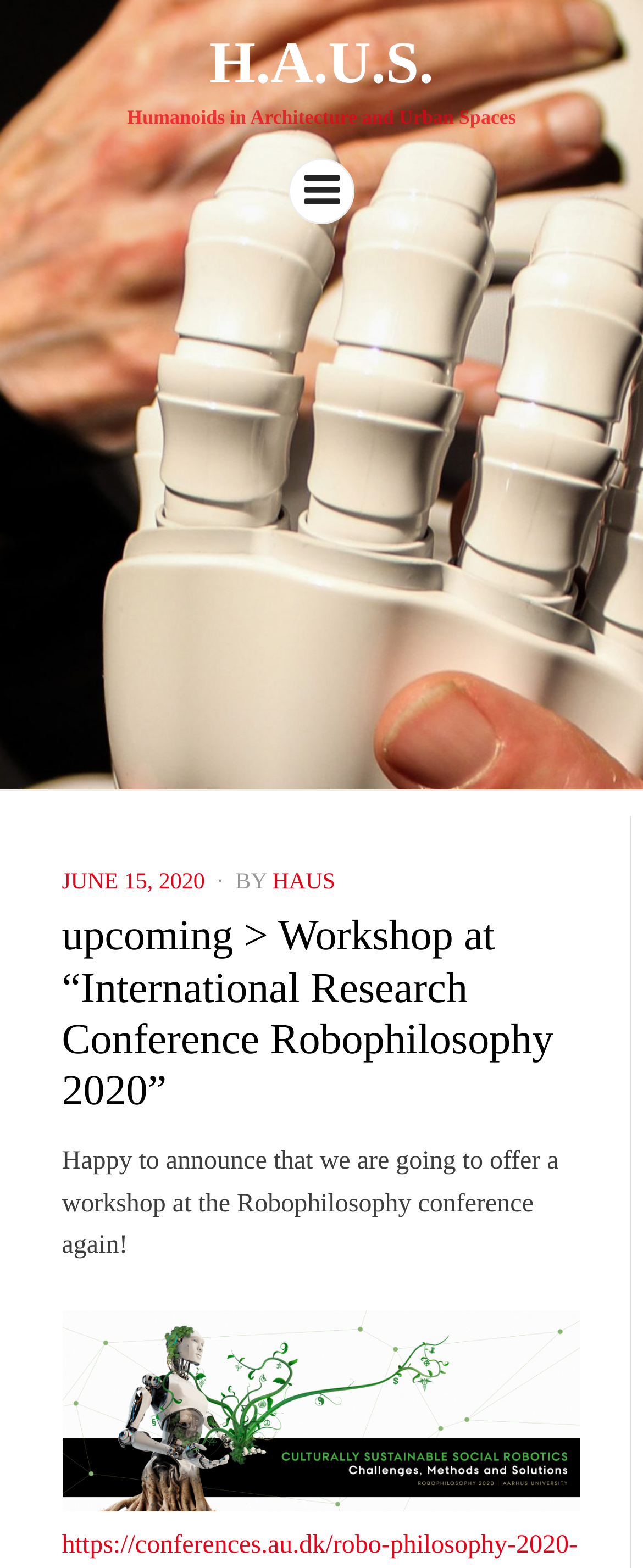Extract the main heading from the webpage content.

upcoming > Workshop at “International Research Conference Robophilosophy 2020”